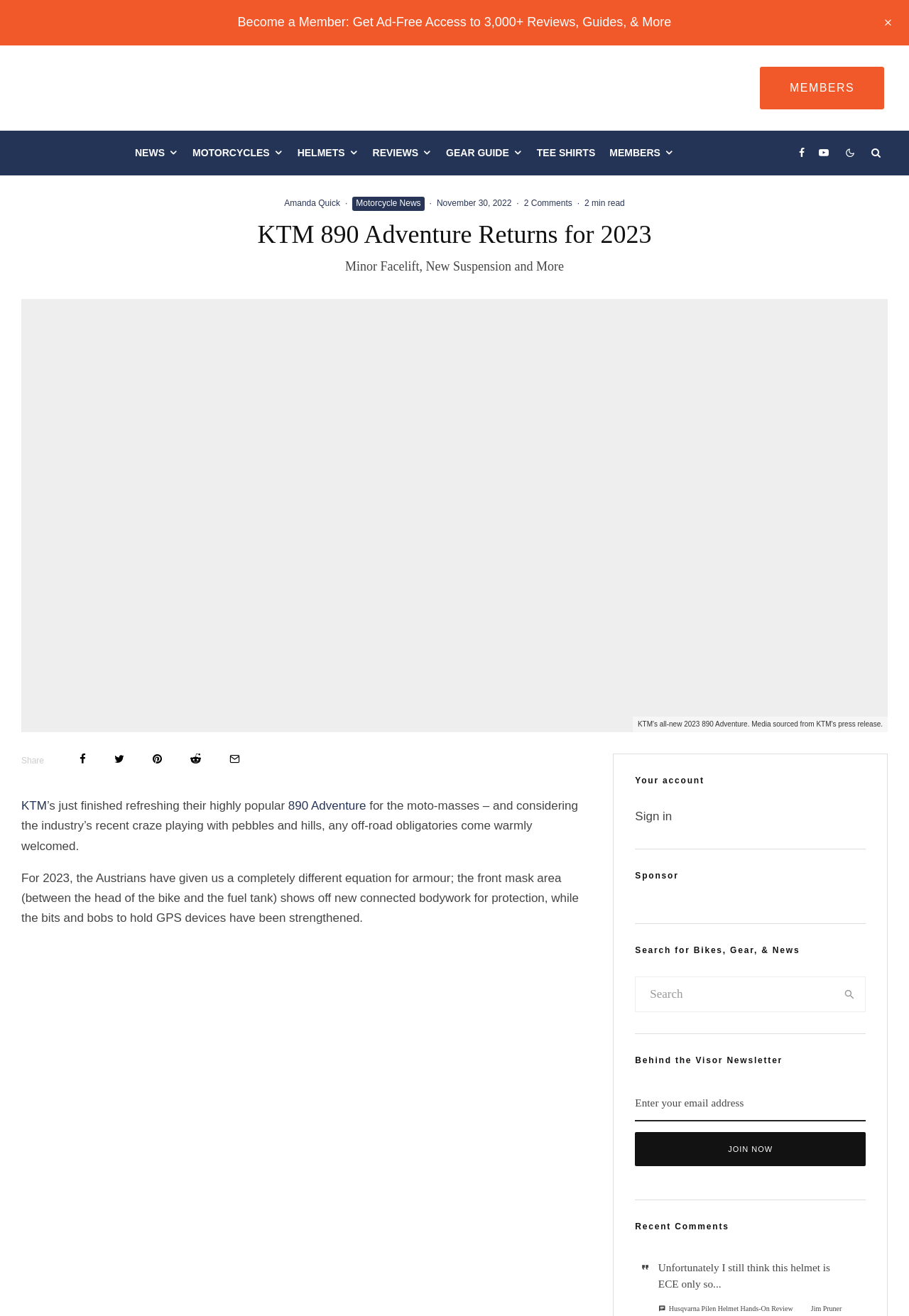Find the bounding box coordinates for the HTML element specified by: "name="EMAIL" placeholder="Enter your email address"".

[0.699, 0.826, 0.952, 0.852]